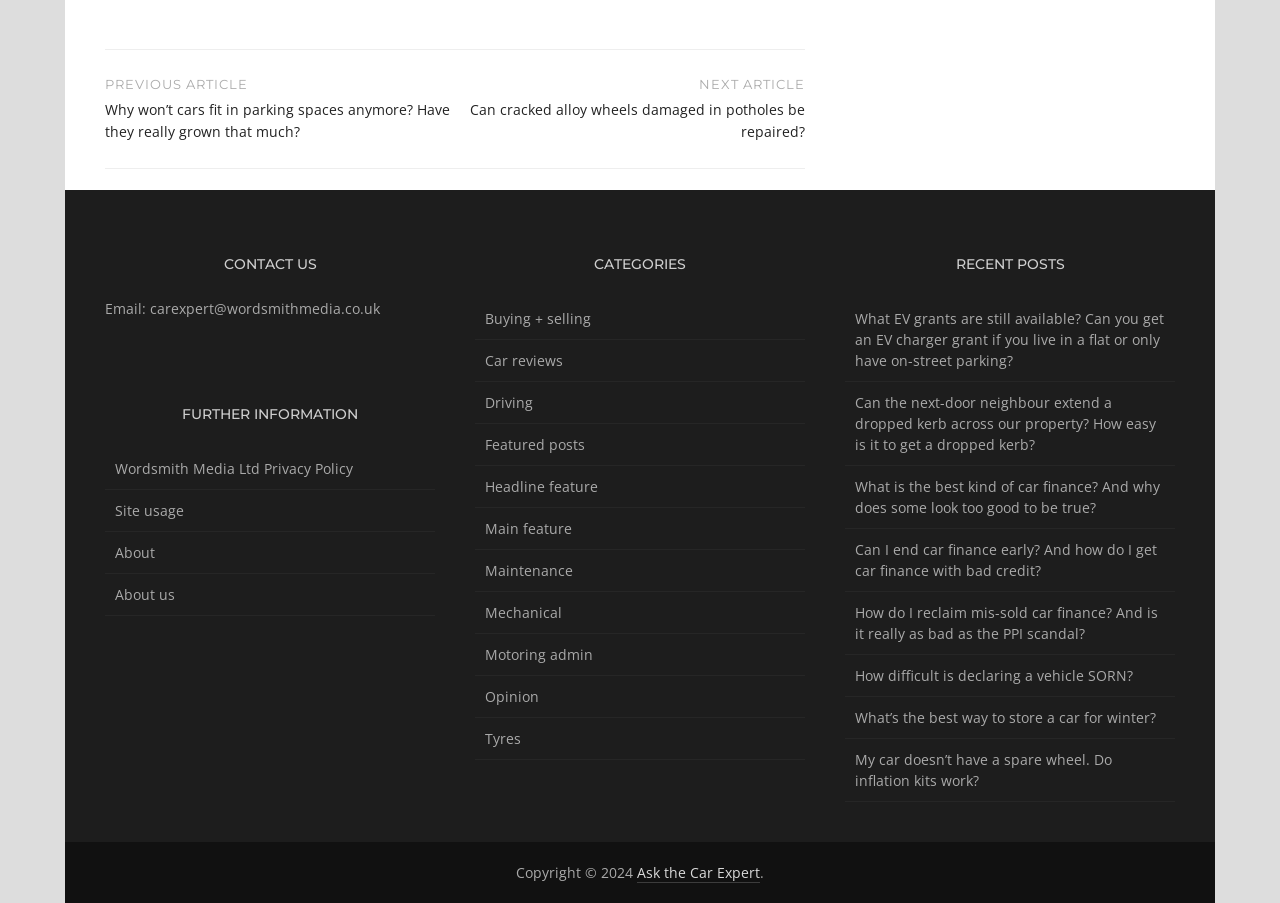Please predict the bounding box coordinates of the element's region where a click is necessary to complete the following instruction: "View the 'Buying + selling' category". The coordinates should be represented by four float numbers between 0 and 1, i.e., [left, top, right, bottom].

[0.379, 0.343, 0.462, 0.364]